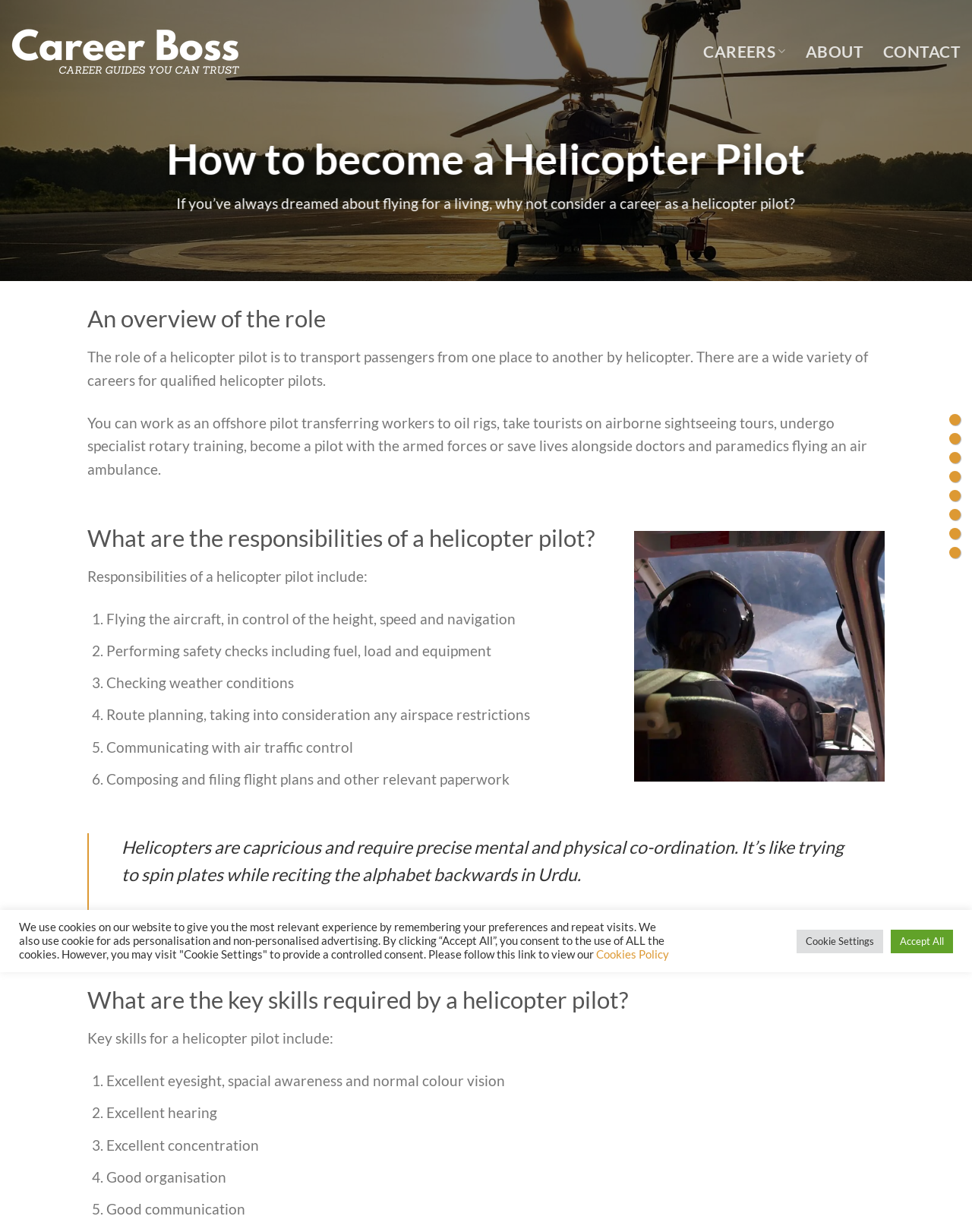Create a detailed narrative of the webpage’s visual and textual elements.

The webpage is about becoming a helicopter pilot in the UK. At the top, there is a logo and a navigation menu with links to "Career Boss", "CAREERS", "ABOUT", and "CONTACT". Below the navigation menu, there is a heading that reads "How to become a Helicopter Pilot" followed by a brief introduction to the career.

The main content of the webpage is divided into sections, each with a heading and descriptive text. The first section is "An overview of the role", which explains the responsibilities of a helicopter pilot, including transporting passengers, working in various industries, and undergoing specialist training.

The next section is "What are the responsibilities of a helicopter pilot?", which lists six key responsibilities, including flying the aircraft, performing safety checks, checking weather conditions, route planning, communicating with air traffic control, and composing and filing flight plans.

Following this, there is a blockquote with a quote from a helicopter pilot, Patrick Muirhead, which describes the mental and physical demands of the job.

The subsequent section is "What are the key skills required by a helicopter pilot?", which lists five essential skills, including excellent eyesight, hearing, concentration, organization, and communication.

At the bottom of the webpage, there is a notification about the use of cookies on the website, with options to "Accept All" or visit "Cookie Settings" to provide controlled consent. There are also several social media links and a few empty links at the bottom right corner of the page.